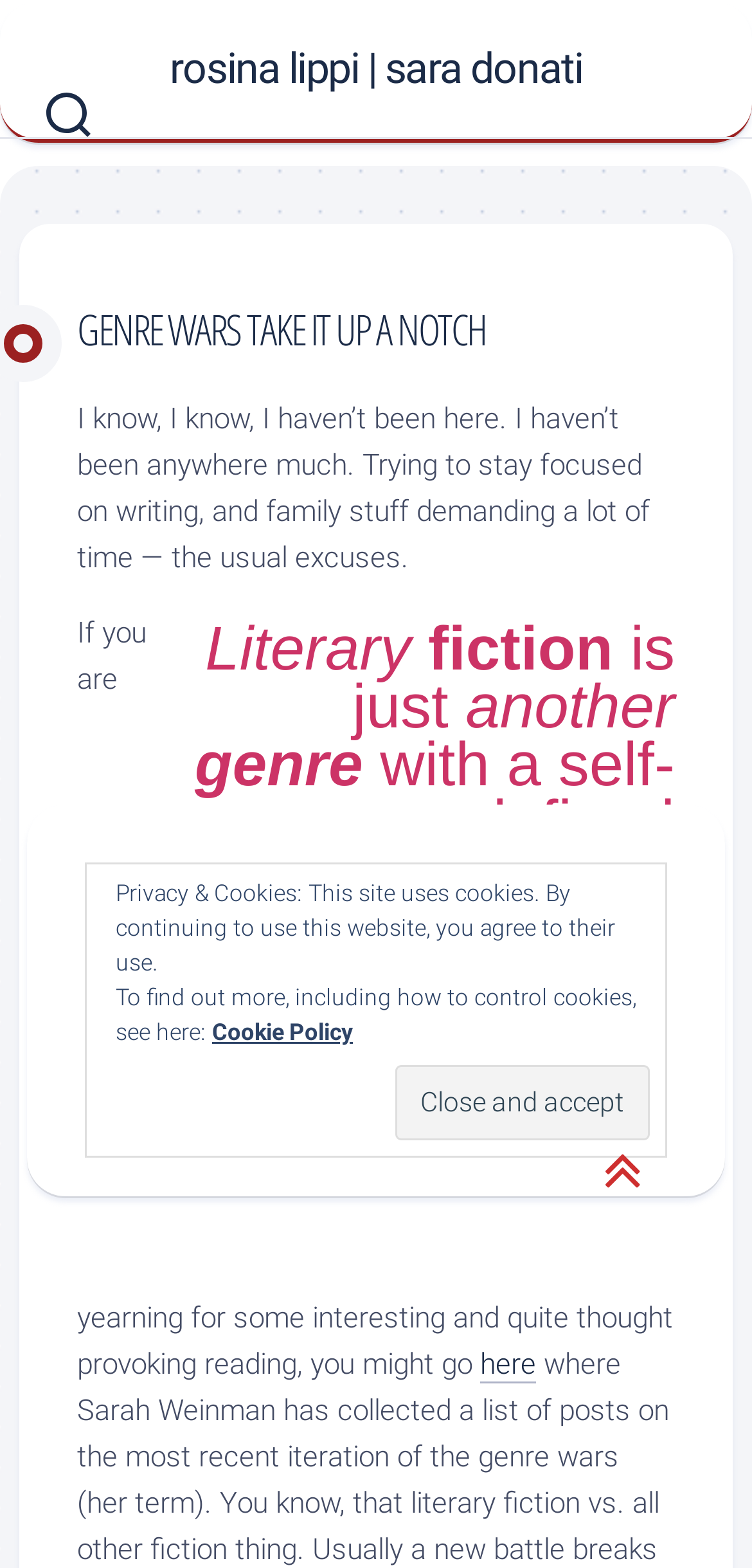What is the author's suggestion for interesting reading?
Provide a fully detailed and comprehensive answer to the question.

The author mentions that if you are yearning for some interesting and thought-provoking reading, you might go to a specific link, which is indicated by the text 'here'.